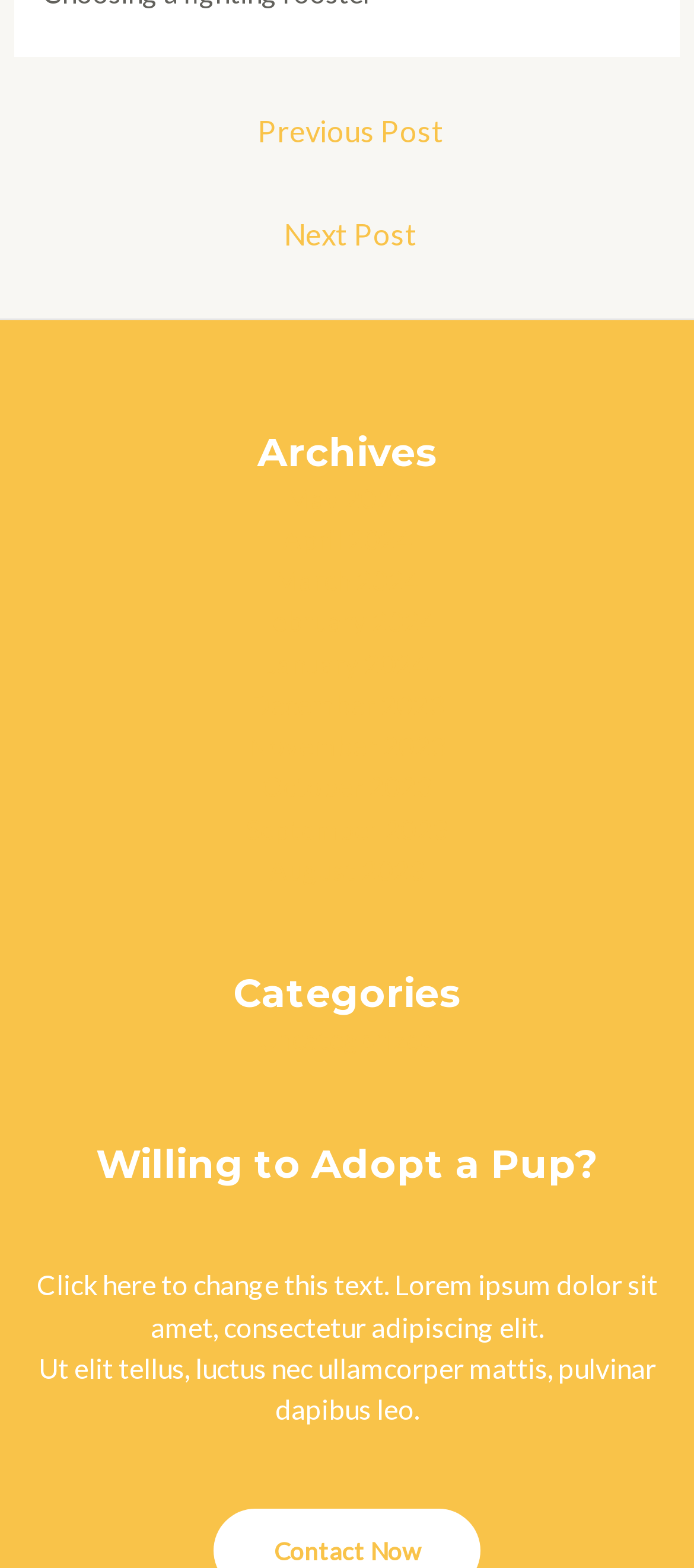Determine the bounding box for the HTML element described here: "Uncategorized". The coordinates should be given as [left, top, right, bottom] with each number being a float between 0 and 1.

[0.372, 0.652, 0.628, 0.673]